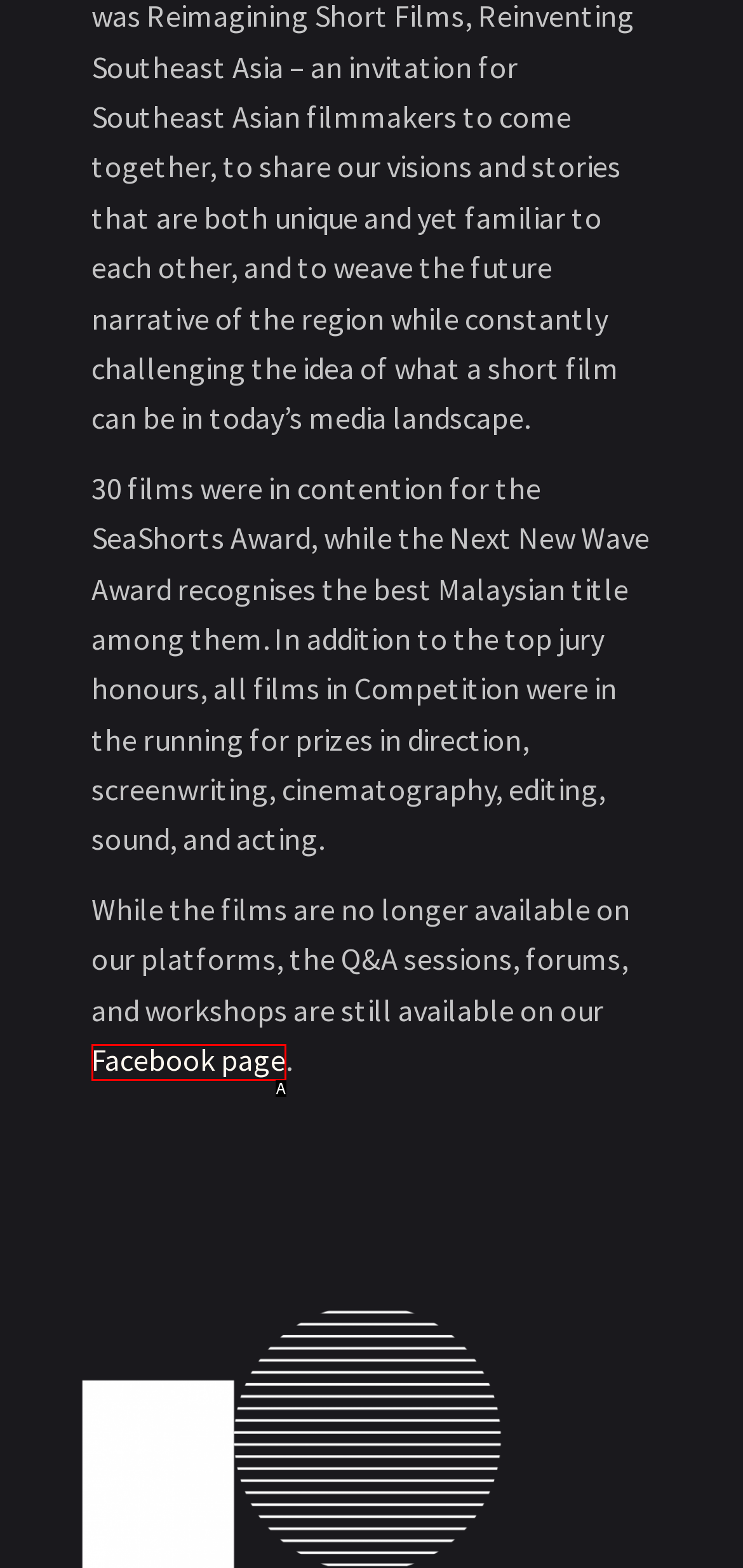Choose the HTML element that aligns with the description: Facebook page. Indicate your choice by stating the letter.

A